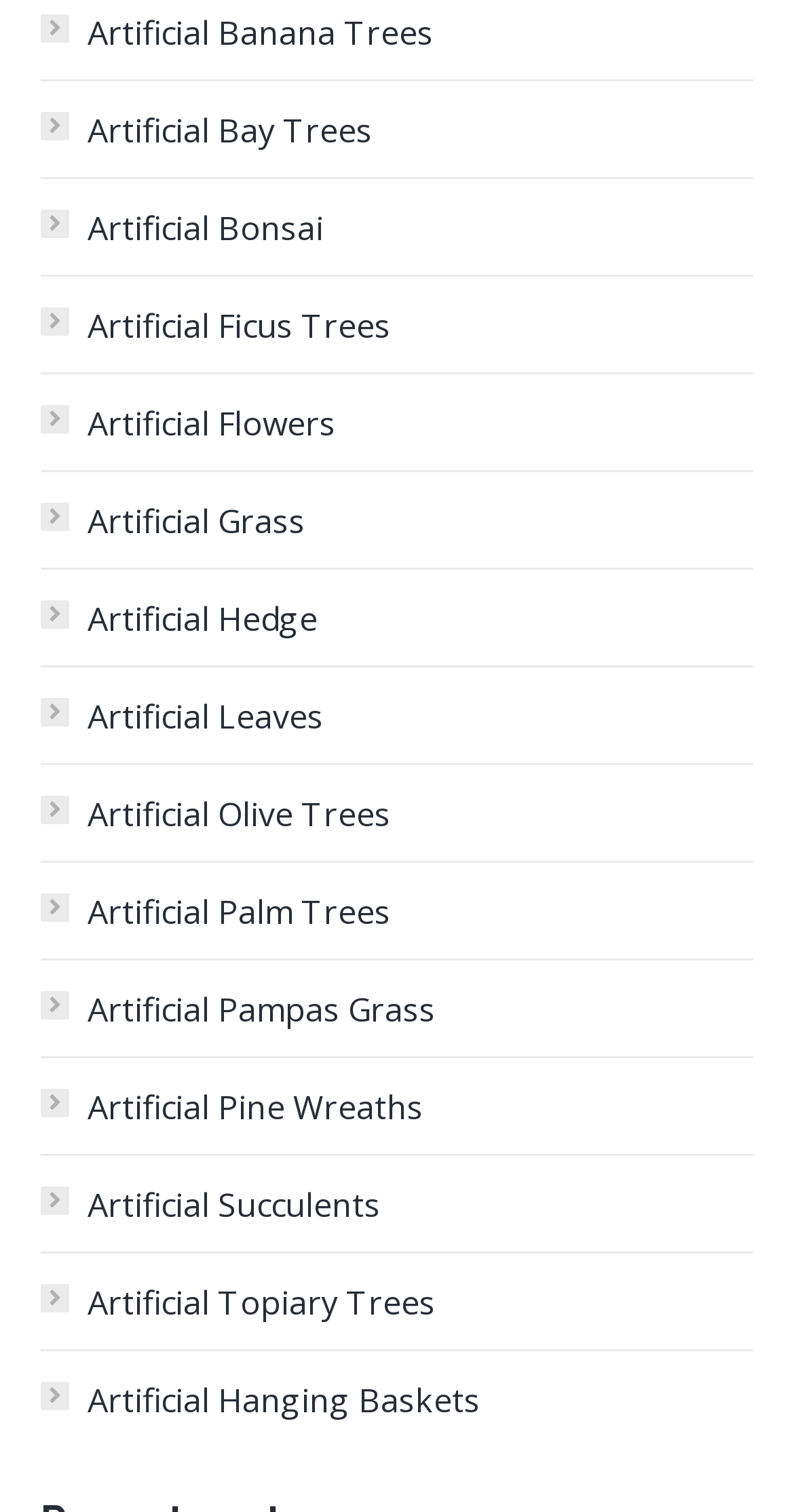Please predict the bounding box coordinates of the element's region where a click is necessary to complete the following instruction: "browse Artificial Succulents". The coordinates should be represented by four float numbers between 0 and 1, i.e., [left, top, right, bottom].

[0.051, 0.778, 0.479, 0.816]